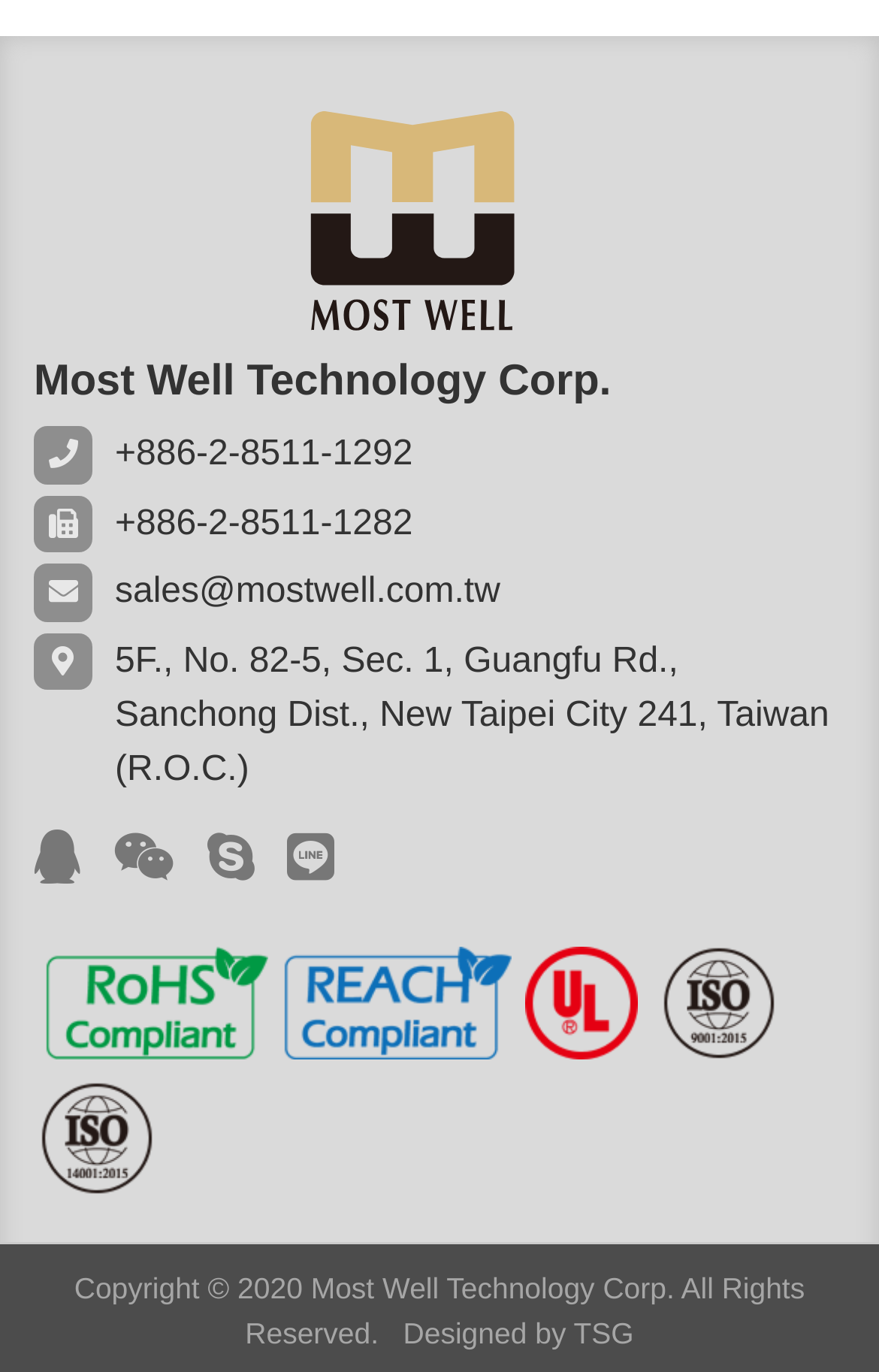Determine the bounding box coordinates for the region that must be clicked to execute the following instruction: "Call the phone number".

[0.131, 0.318, 0.47, 0.346]